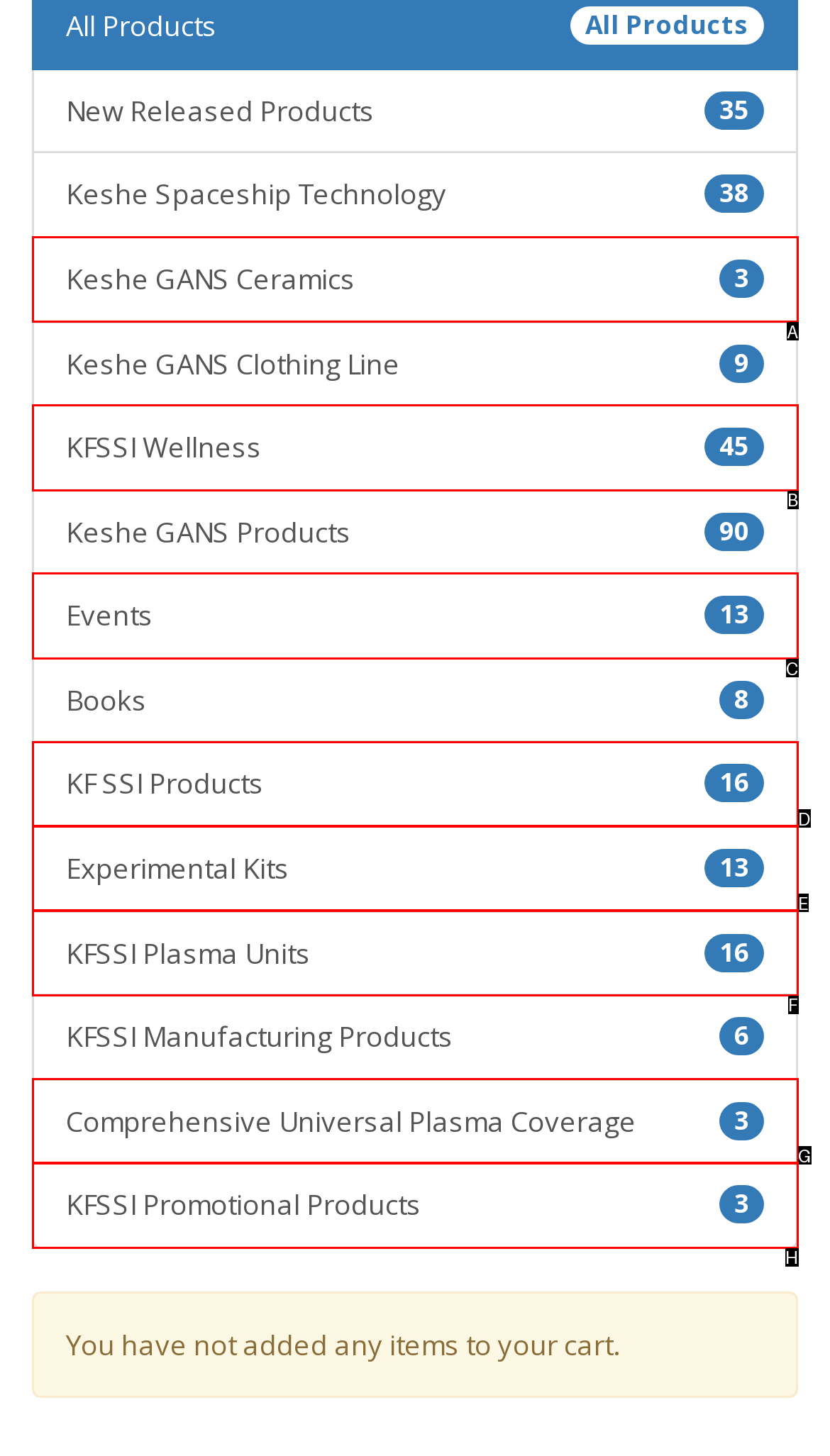Select the letter of the UI element that best matches: KFSSI Wellness45
Answer with the letter of the correct option directly.

B